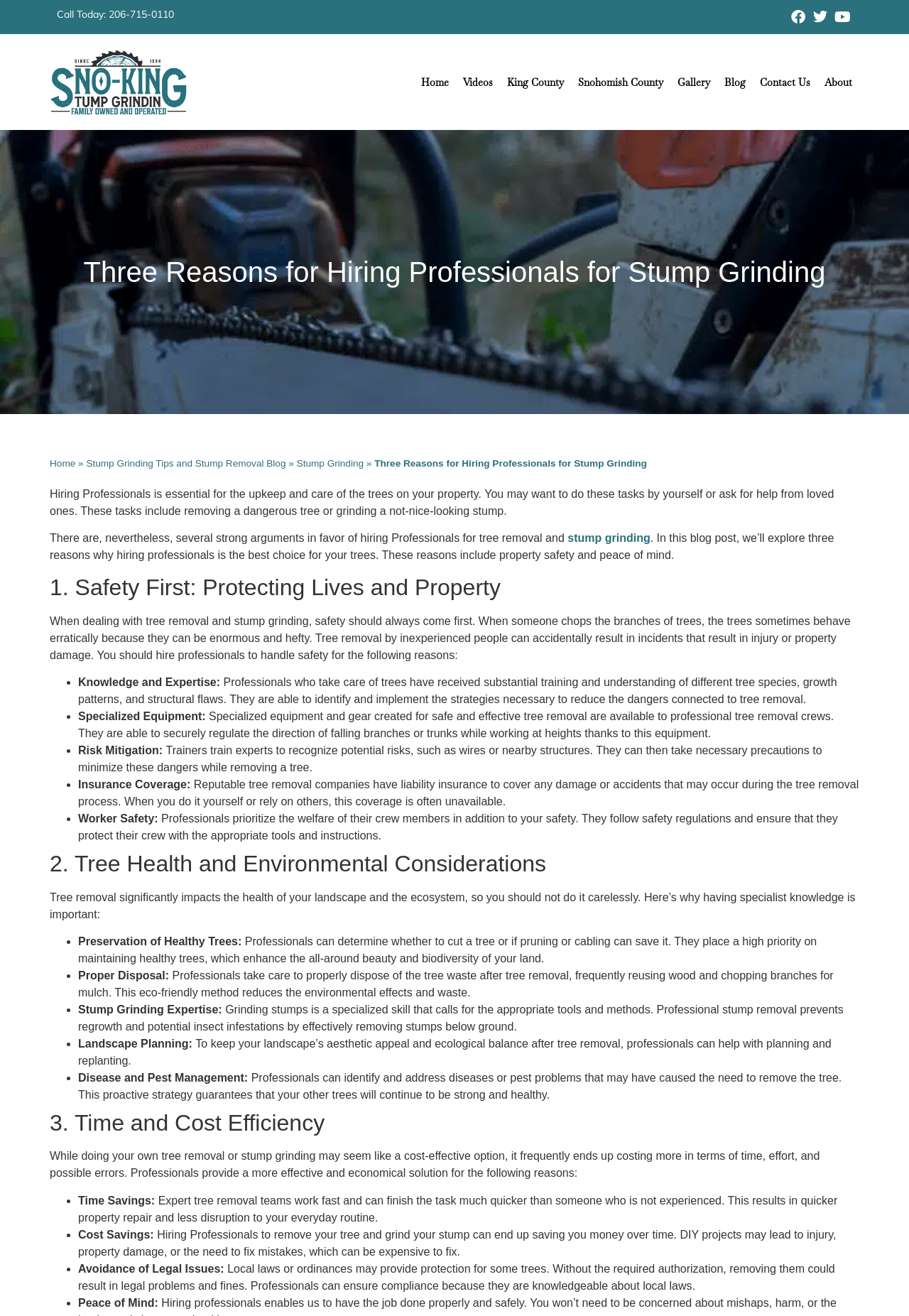Determine the bounding box coordinates of the clickable element to complete this instruction: "Go to Home page". Provide the coordinates in the format of four float numbers between 0 and 1, [left, top, right, bottom].

[0.455, 0.039, 0.502, 0.086]